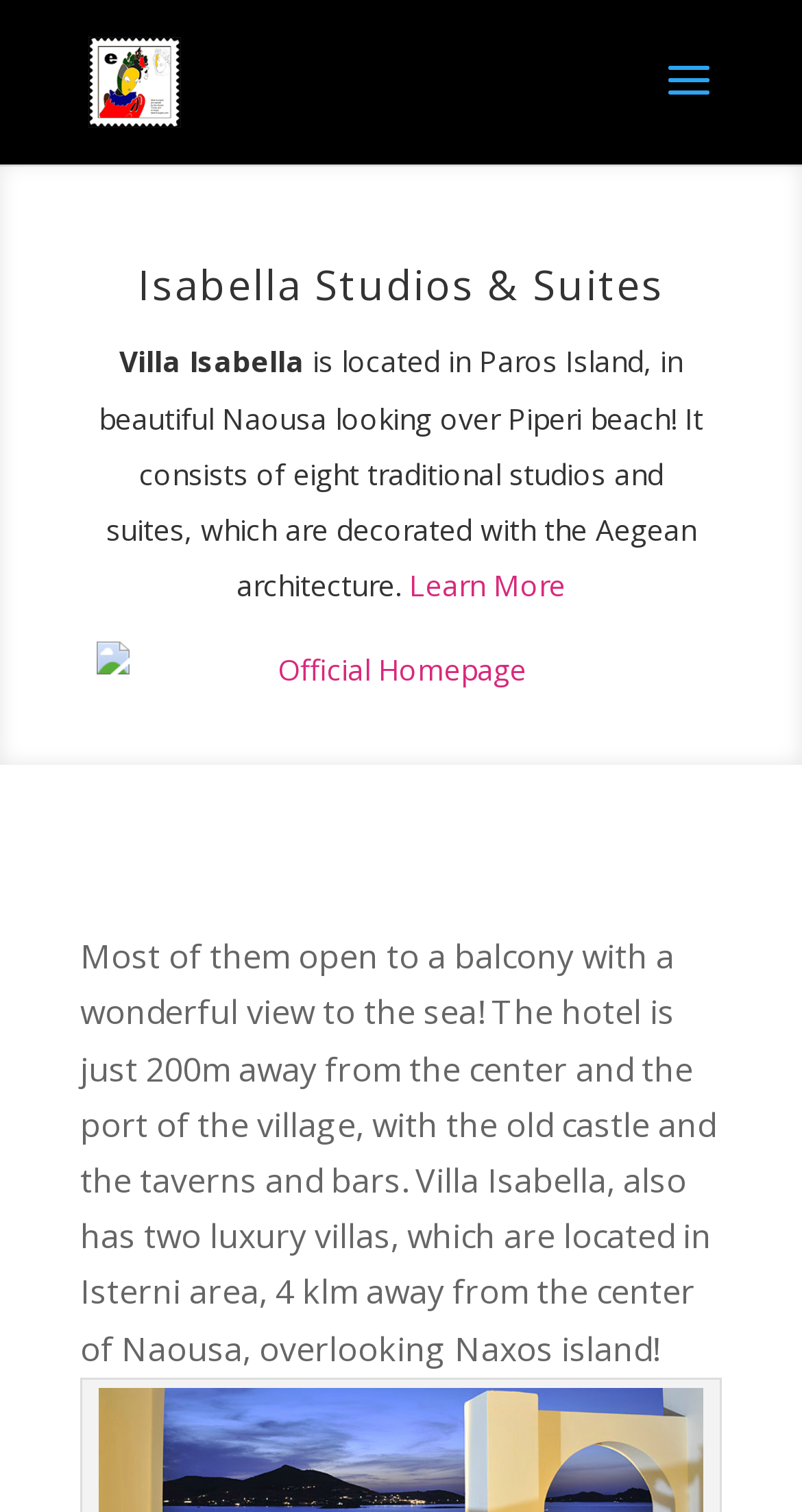What is the location of Villa Isabella?
Based on the image, answer the question with as much detail as possible.

Based on the text description, it is mentioned that 'Villa Isabella is located in Paros Island, in beautiful Naousa looking over Piperi beach!' which indicates the location of Villa Isabella.